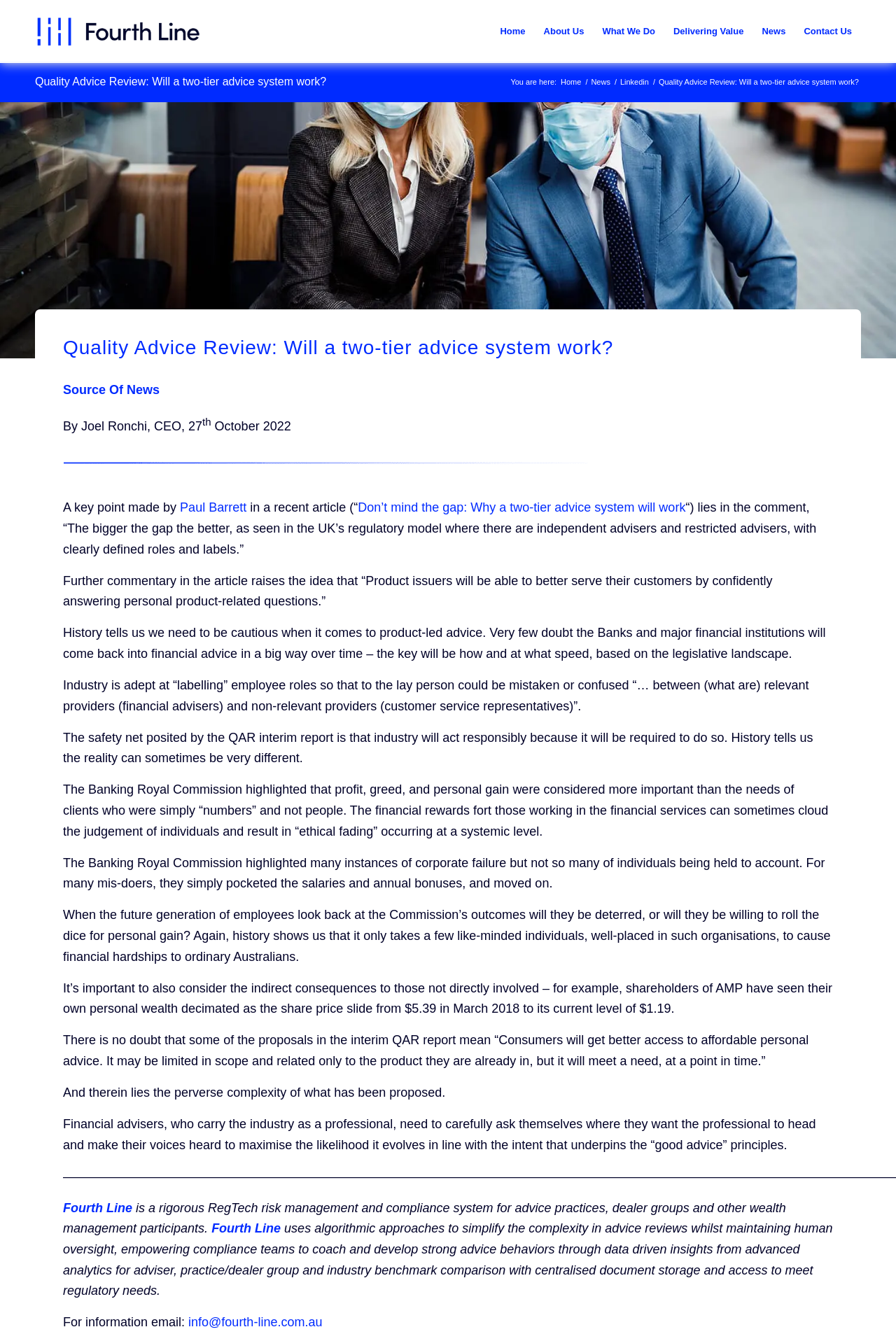What is the topic of this article?
Using the visual information, reply with a single word or short phrase.

Two-tier advice system